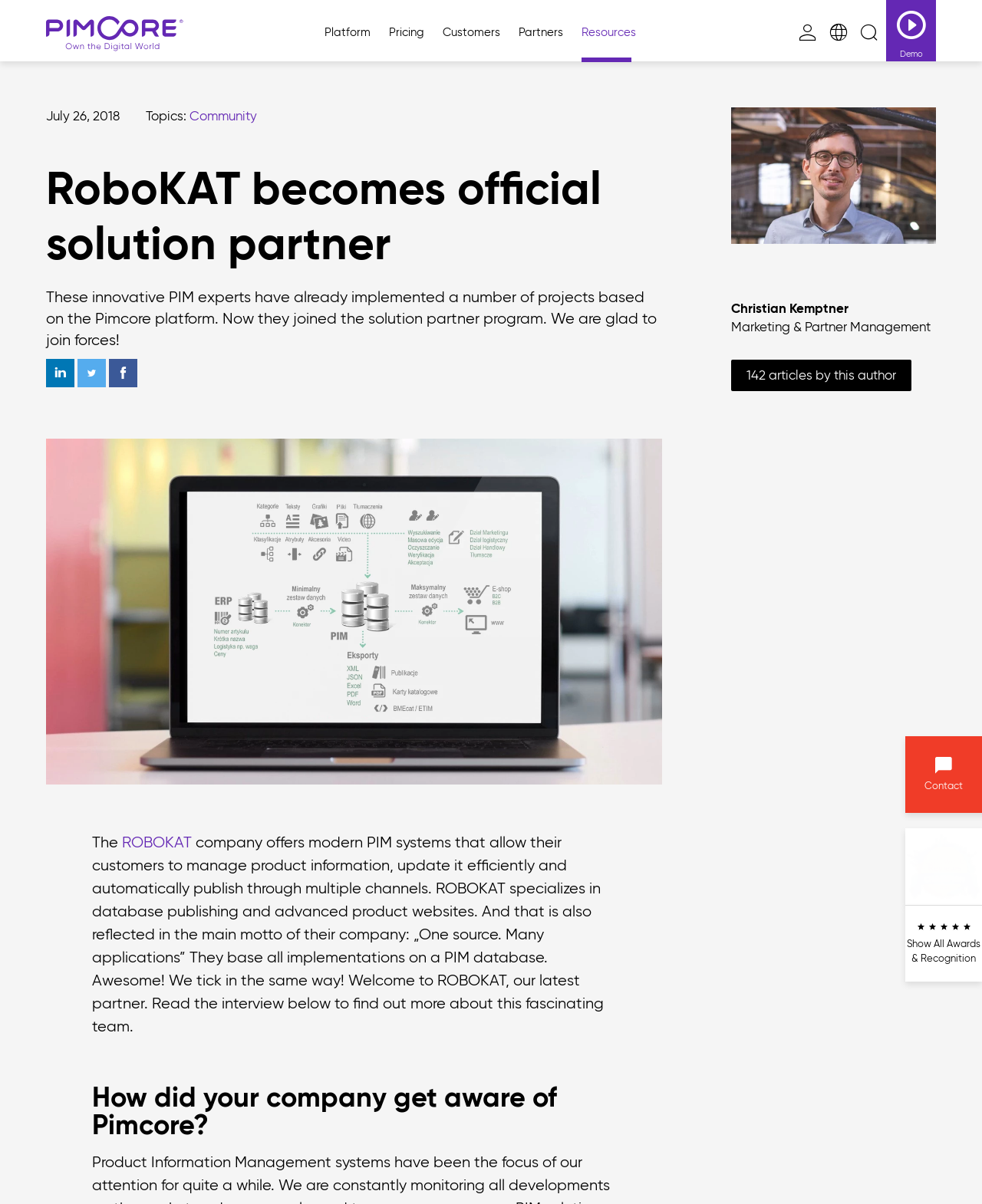Determine the bounding box coordinates of the clickable region to follow the instruction: "Click on the Share on LinkedIn button".

[0.047, 0.298, 0.076, 0.321]